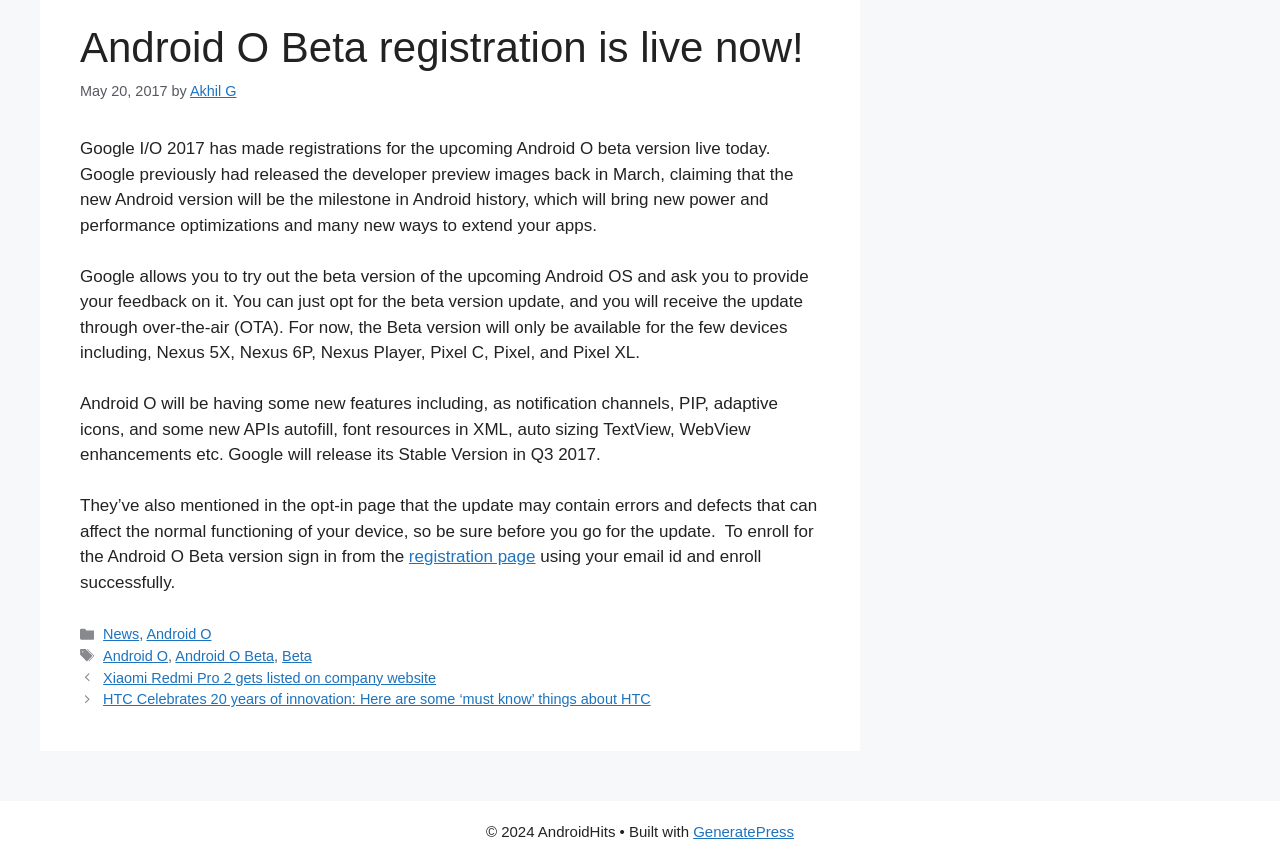Locate the bounding box of the UI element defined by this description: "Android O Beta". The coordinates should be given as four float numbers between 0 and 1, formatted as [left, top, right, bottom].

[0.137, 0.751, 0.214, 0.769]